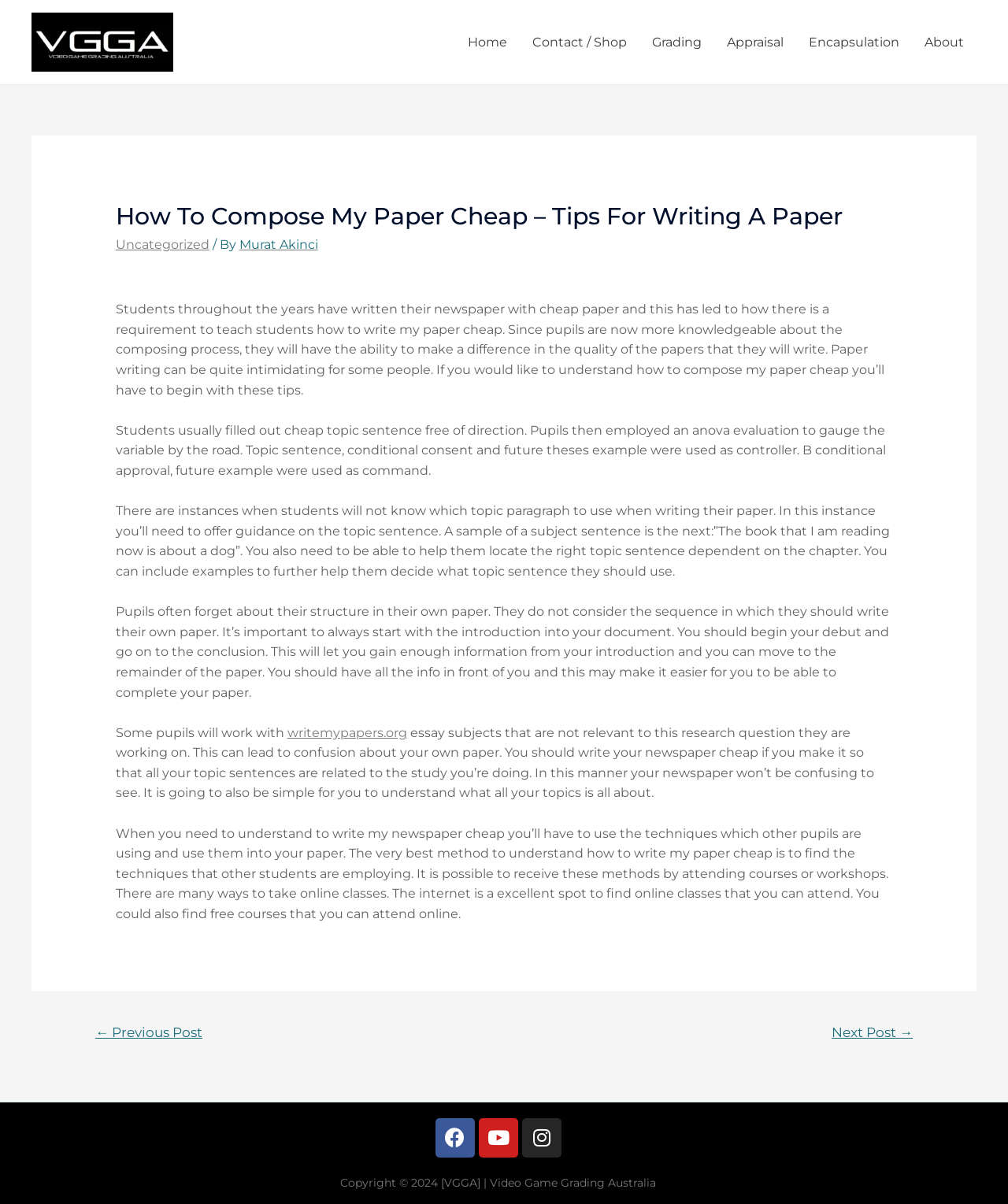Identify the bounding box for the UI element that is described as follows: "Murat Akinci".

[0.237, 0.197, 0.315, 0.21]